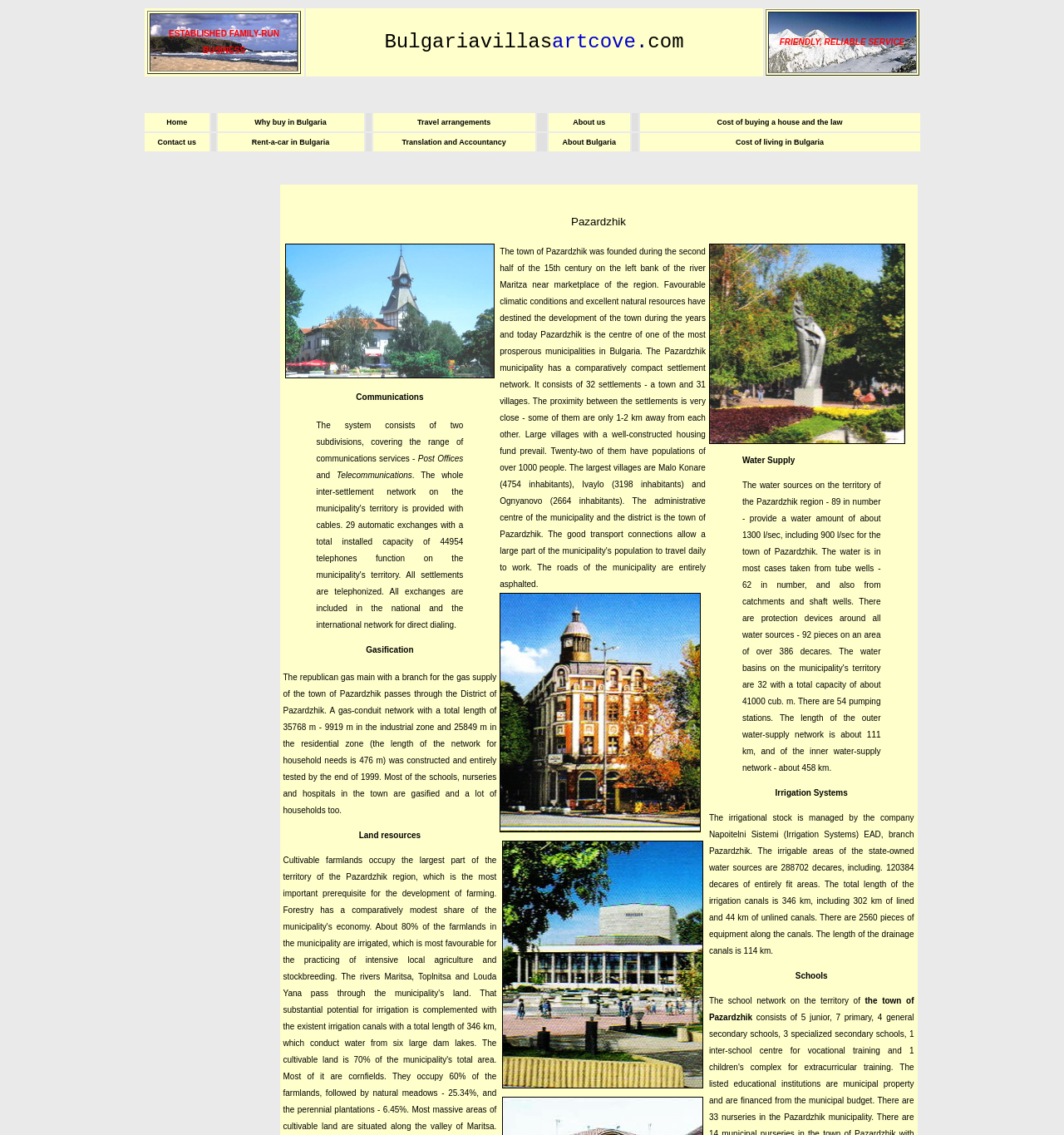Kindly provide the bounding box coordinates of the section you need to click on to fulfill the given instruction: "Click on 'Contact us'".

[0.148, 0.122, 0.184, 0.129]